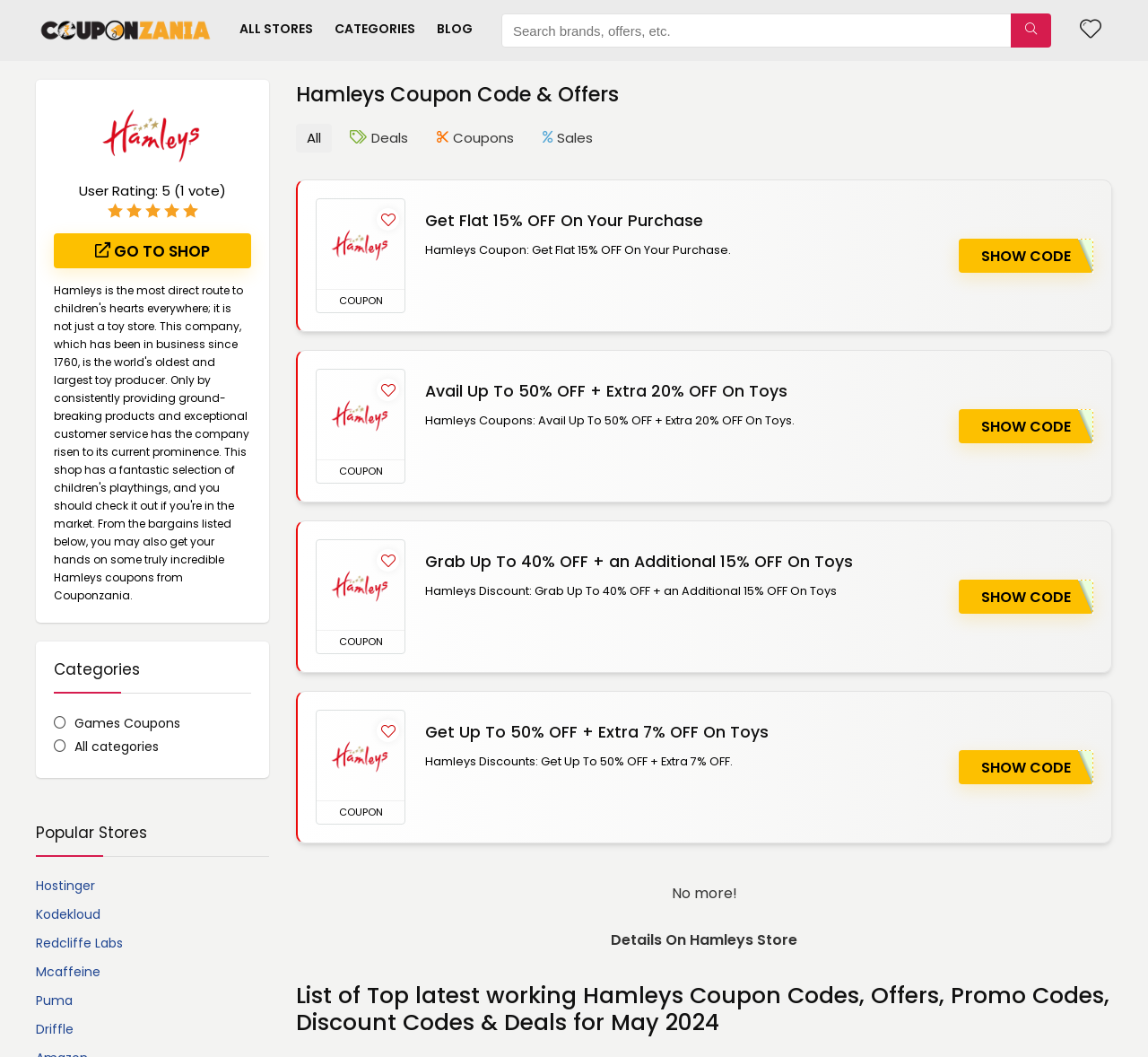Locate the bounding box coordinates of the UI element described by: "Send us your comments". The bounding box coordinates should consist of four float numbers between 0 and 1, i.e., [left, top, right, bottom].

None